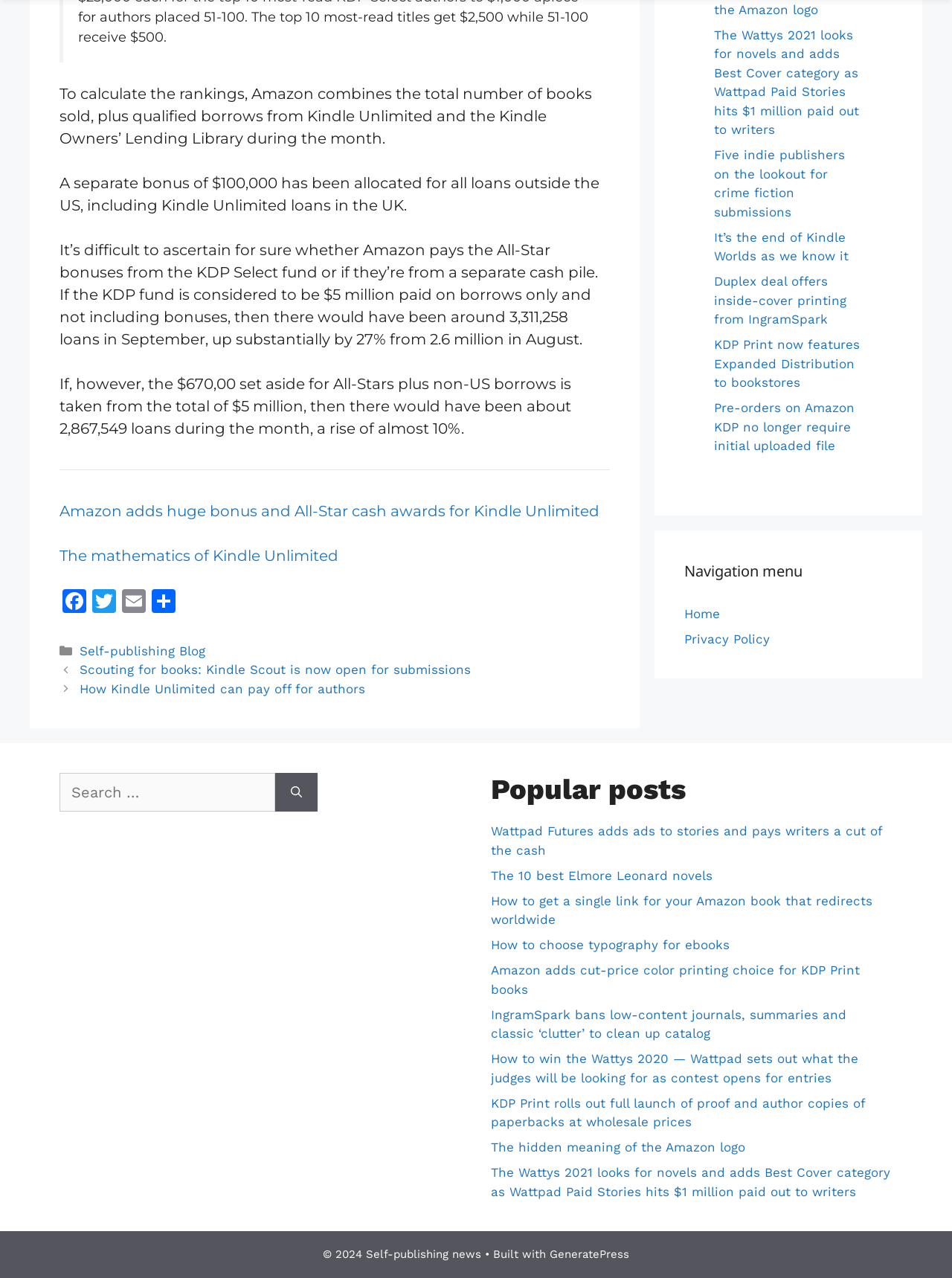Provide the bounding box coordinates of the area you need to click to execute the following instruction: "Click on the 'Previous' button".

[0.084, 0.518, 0.495, 0.53]